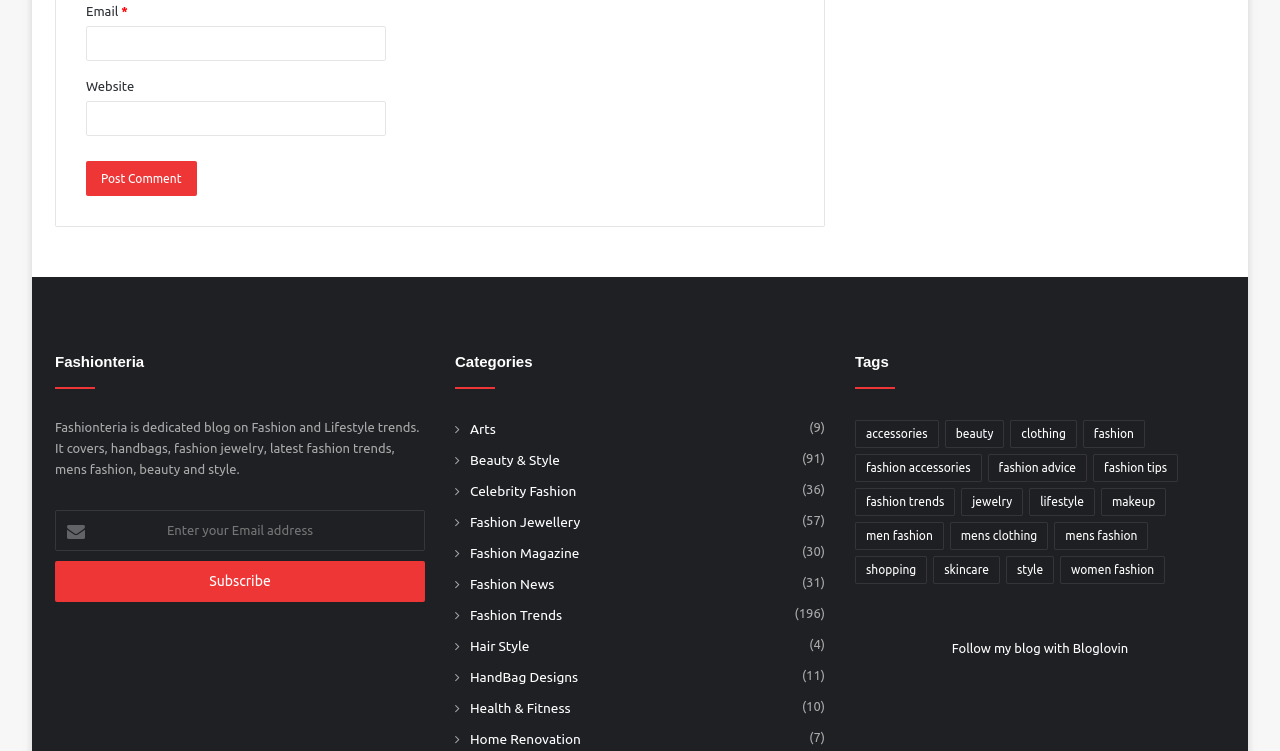Bounding box coordinates should be provided in the format (top-left x, top-left y, bottom-right x, bottom-right y) with all values between 0 and 1. Identify the bounding box for this UI element: Follow my blog with Bloglovin

[0.744, 0.853, 0.881, 0.872]